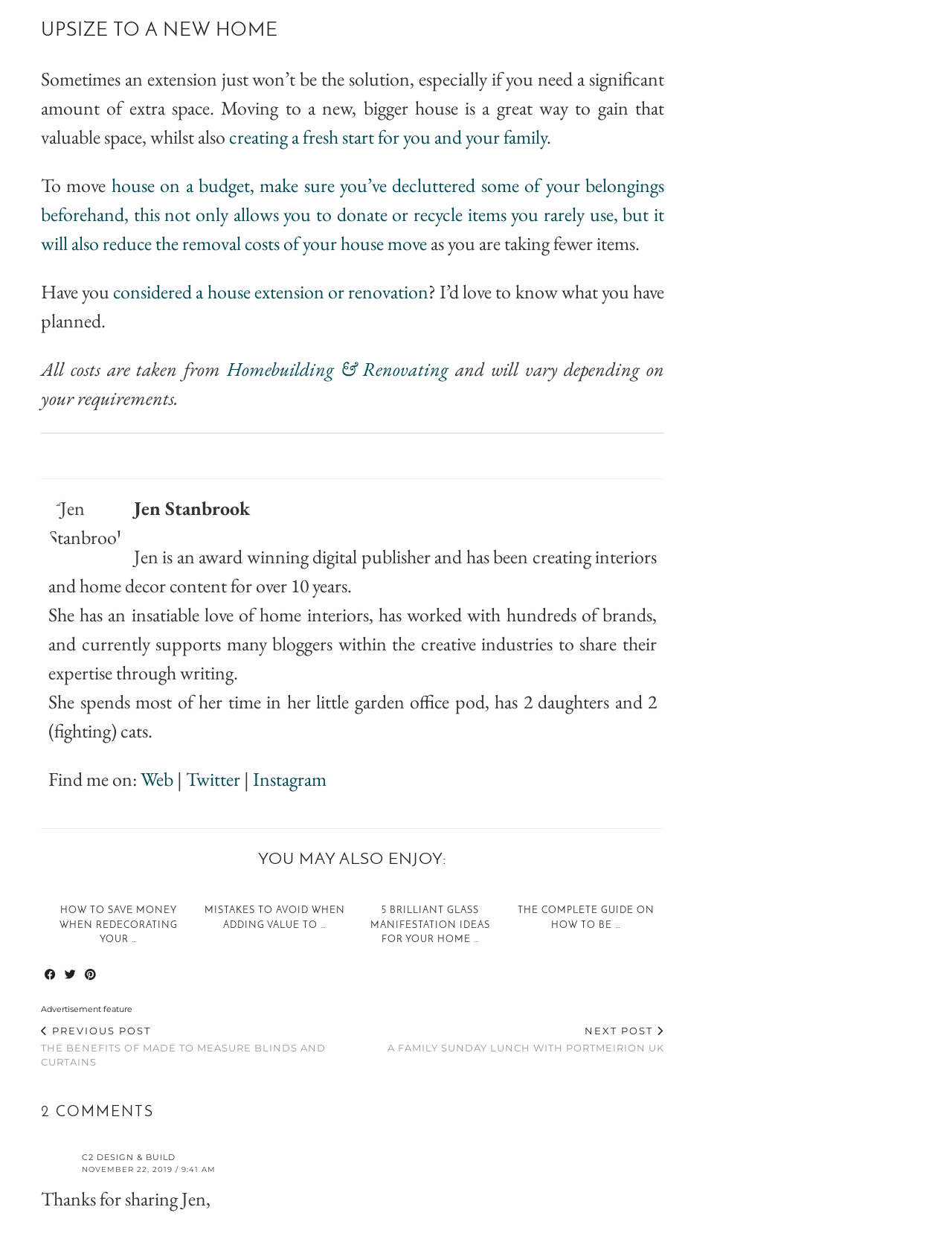Give a one-word or one-phrase response to the question: 
Who is the author of the article?

Jen Stanbrook